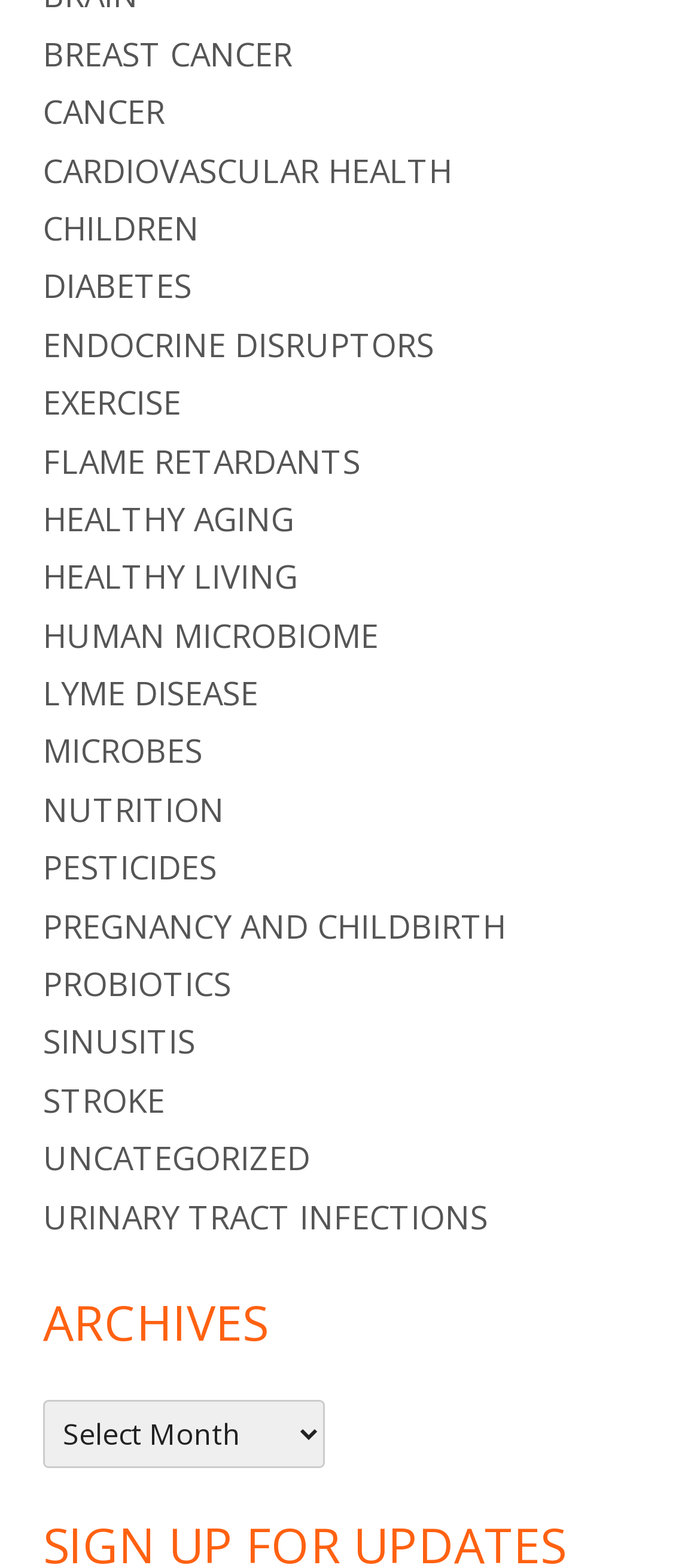Locate the bounding box coordinates of the clickable area needed to fulfill the instruction: "click on BREAST CANCER".

[0.062, 0.02, 0.418, 0.048]